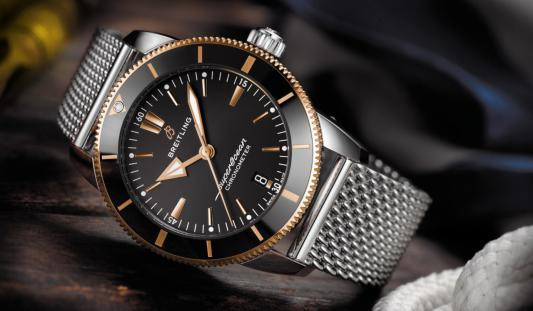Provide a short, one-word or phrase answer to the question below:
What is the theme of the backdrop?

nautical